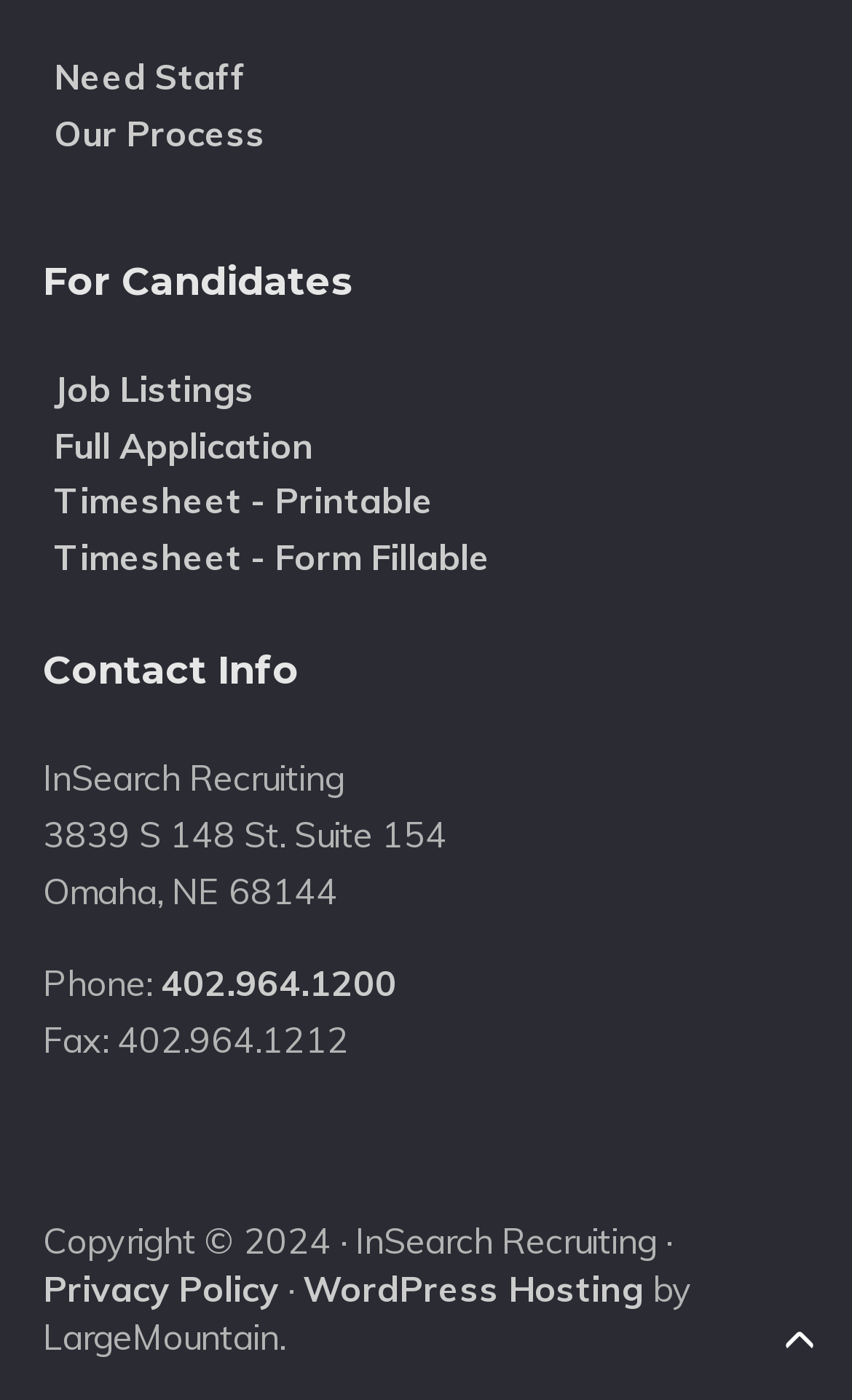Determine the coordinates of the bounding box for the clickable area needed to execute this instruction: "Contact us by phone".

[0.188, 0.686, 0.465, 0.717]